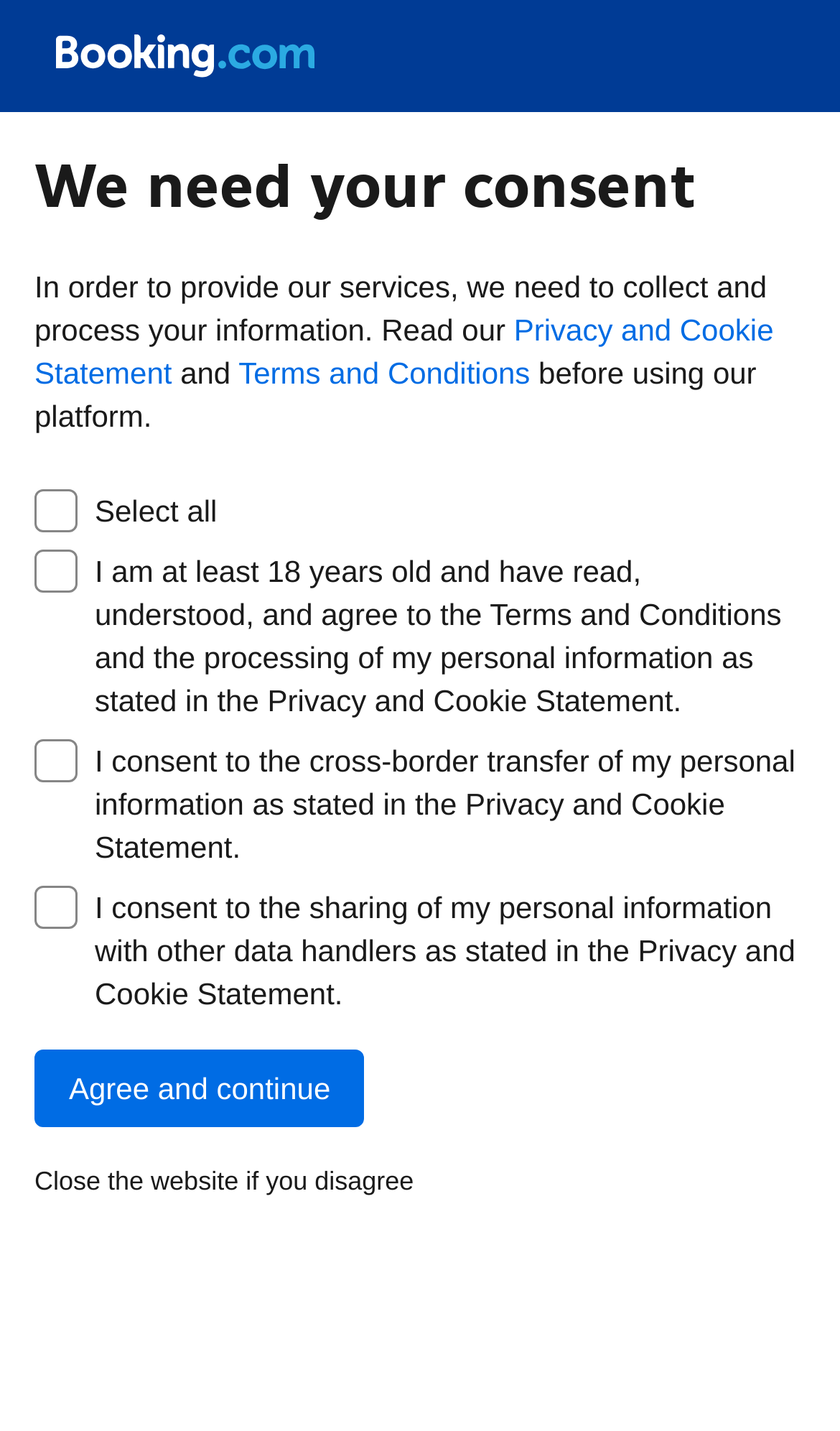What is the next step after agreeing to the terms?
Can you offer a detailed and complete answer to this question?

After agreeing to the terms and conditions, the user can click the 'Agree and continue' button to proceed to the next step, which is likely to be accessing the website's services.